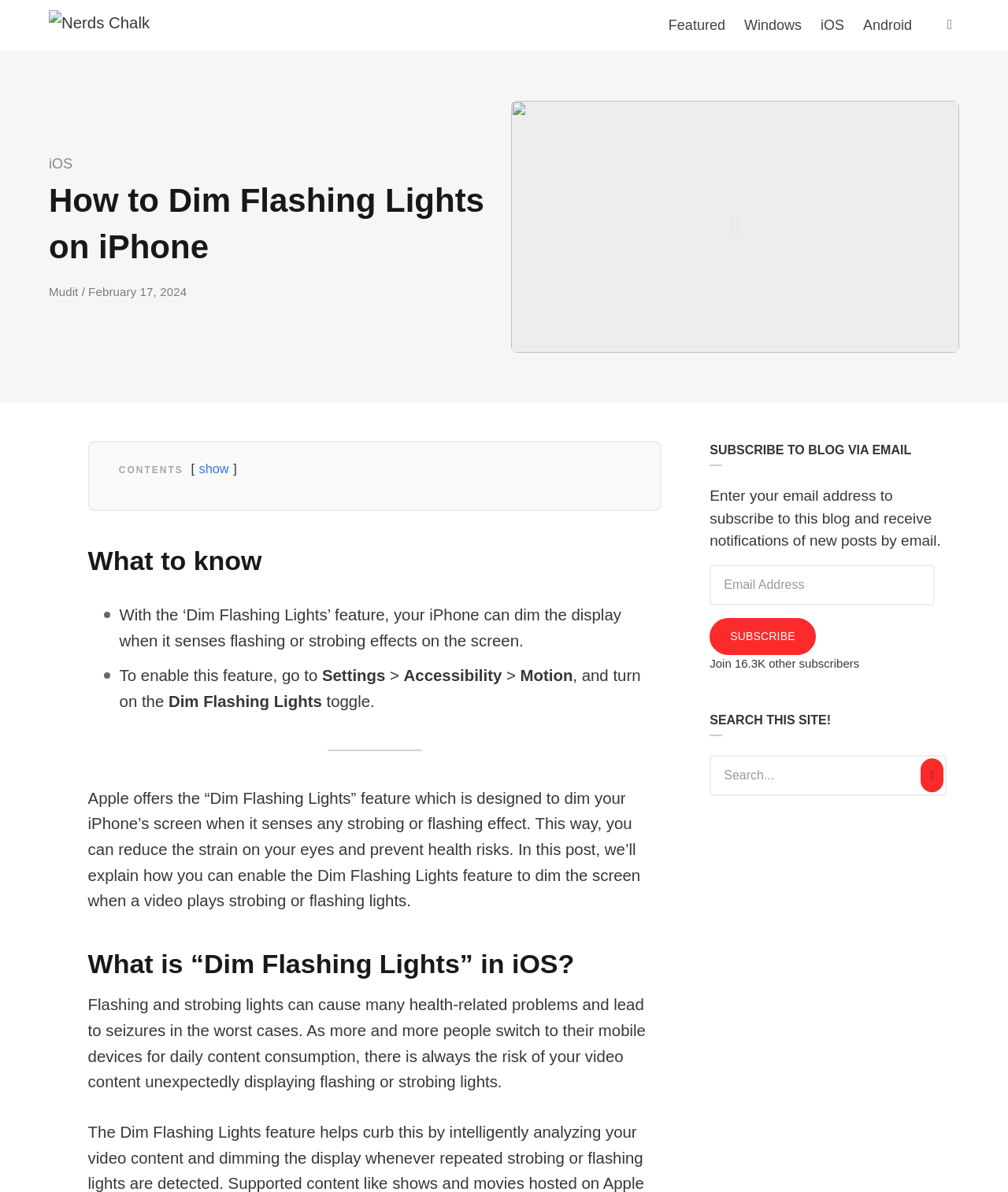Please identify the bounding box coordinates of the element's region that I should click in order to complete the following instruction: "Subscribe to the blog via email". The bounding box coordinates consist of four float numbers between 0 and 1, i.e., [left, top, right, bottom].

[0.704, 0.518, 0.809, 0.55]